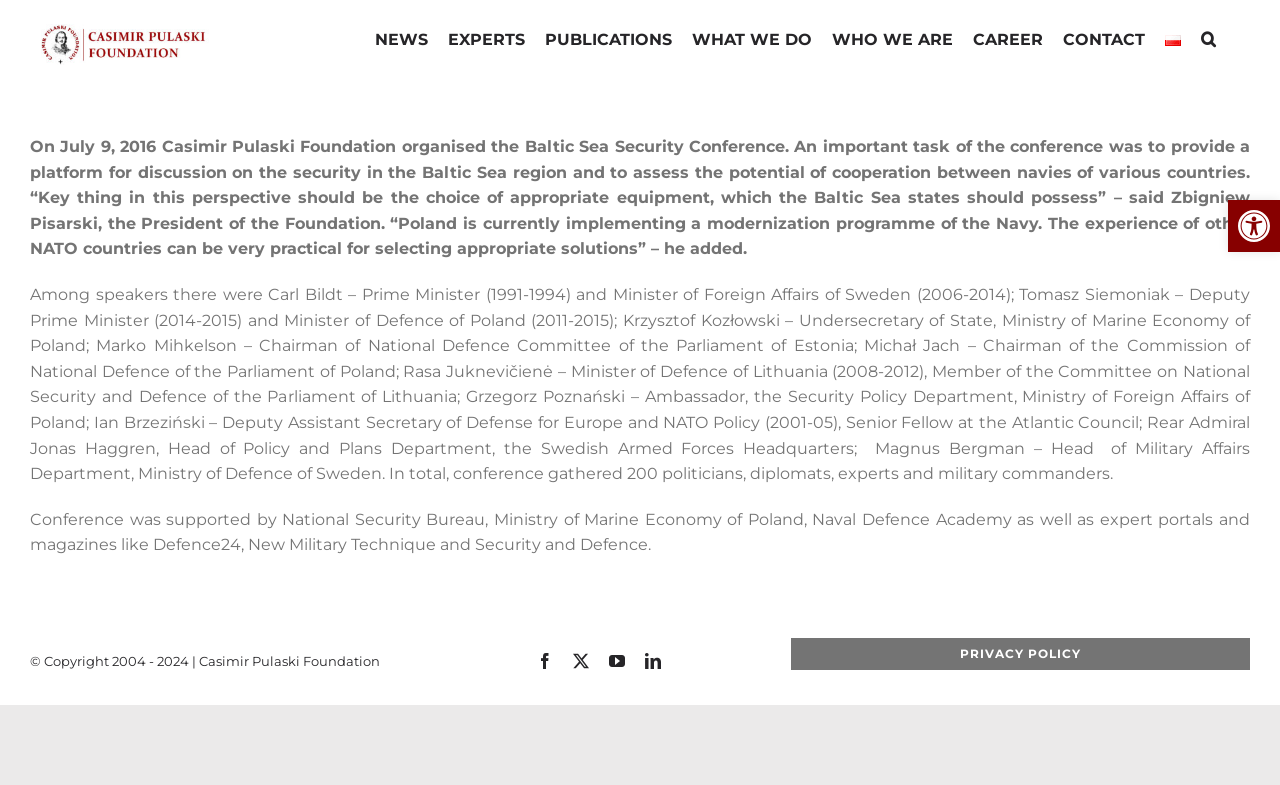Answer in one word or a short phrase: 
What is the year range of the copyright notice at the bottom of the webpage?

2004 - 2024